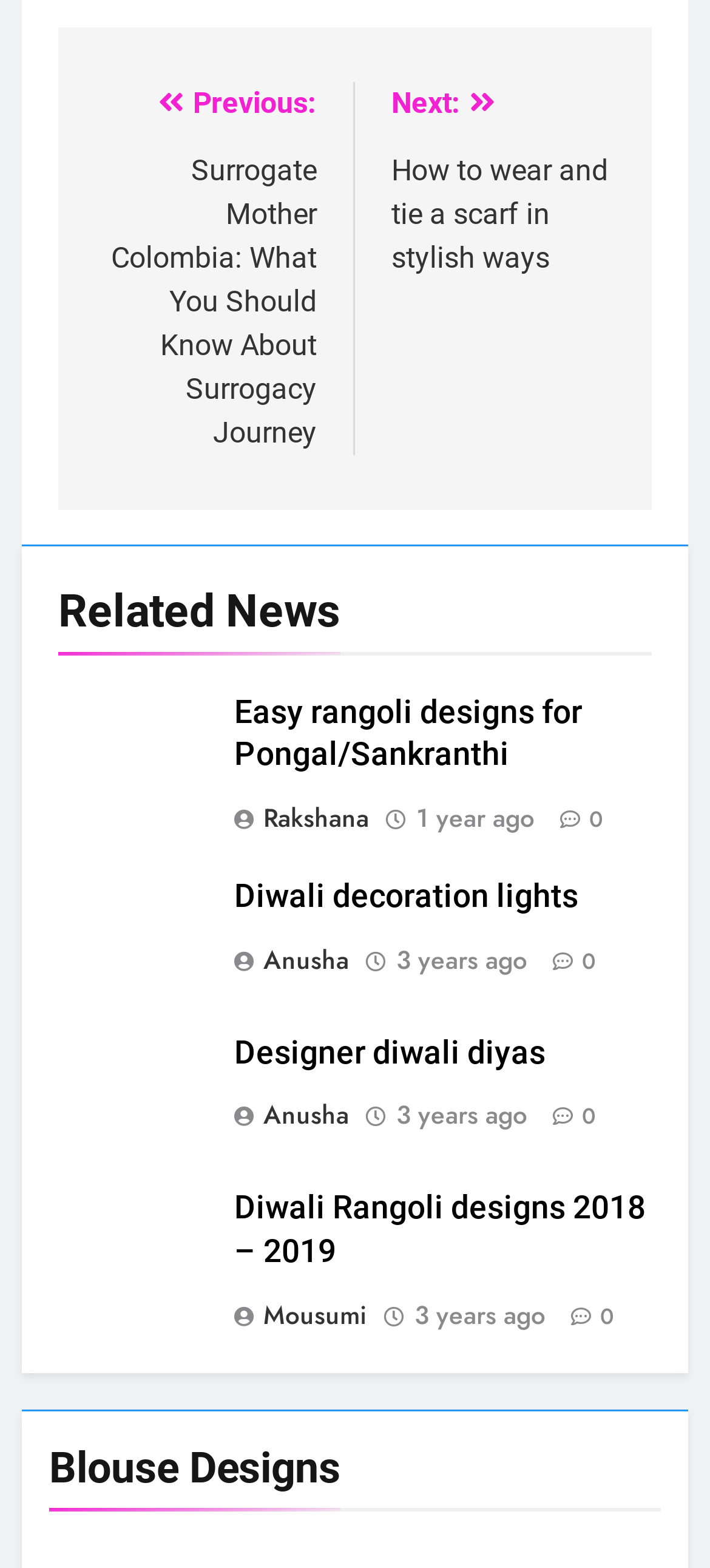Please identify the bounding box coordinates of the clickable region that I should interact with to perform the following instruction: "View 'Diwali decoration lights'". The coordinates should be expressed as four float numbers between 0 and 1, i.e., [left, top, right, bottom].

[0.329, 0.56, 0.814, 0.583]